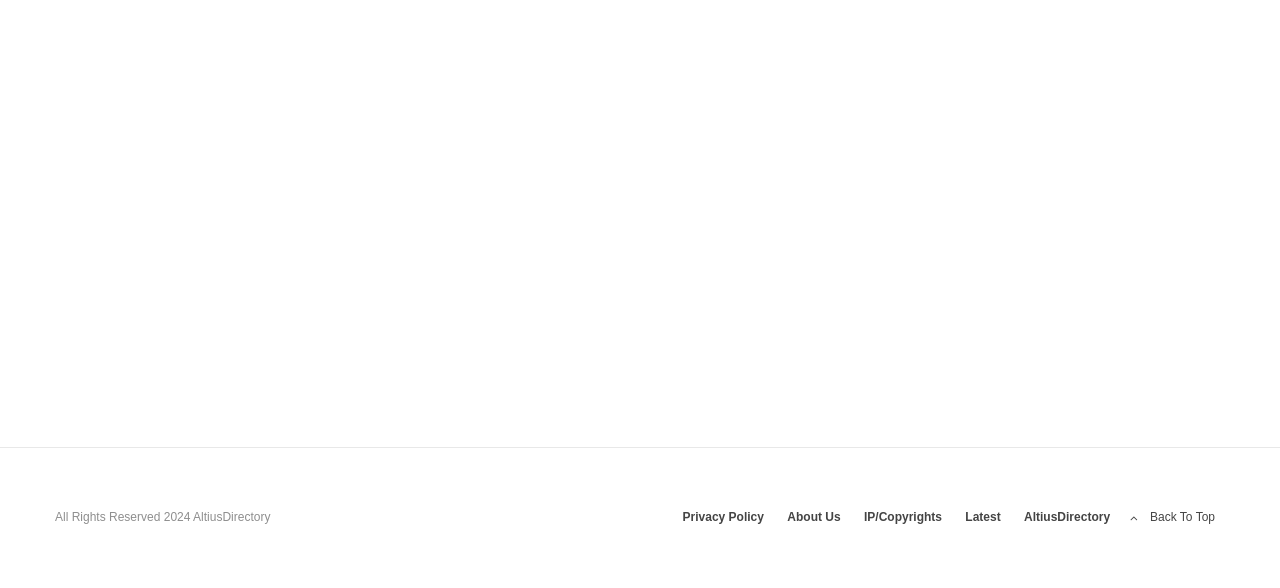What is the copyright year of the website?
Using the image as a reference, deliver a detailed and thorough answer to the question.

The copyright year of the website is mentioned at the bottom of the webpage as 'All Rights Reserved 2024 AltiusDirectory', indicating that the website's content is copyrighted until 2024.